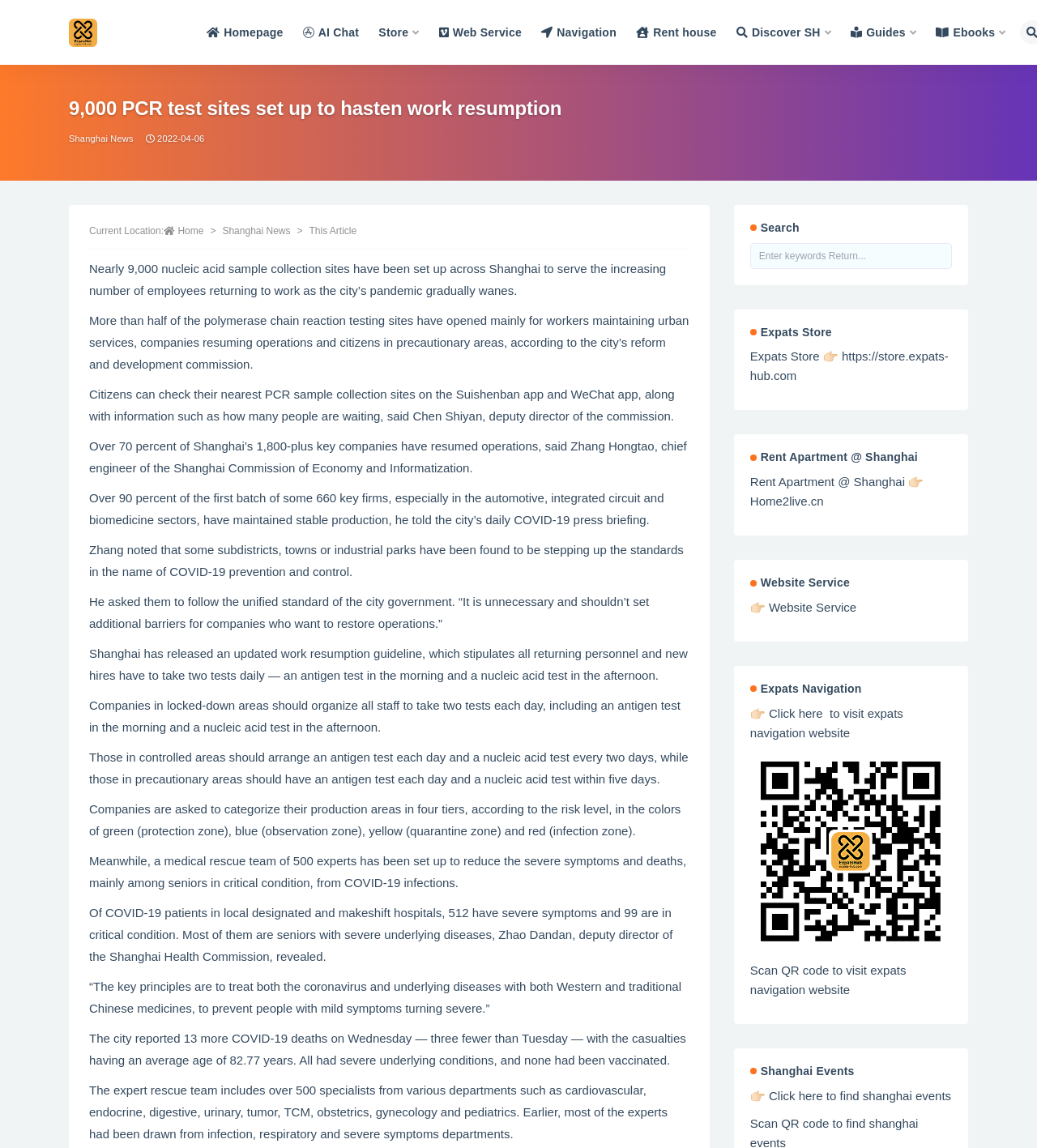What is the purpose of the medical rescue team?
Give a single word or phrase answer based on the content of the image.

To reduce severe symptoms and deaths